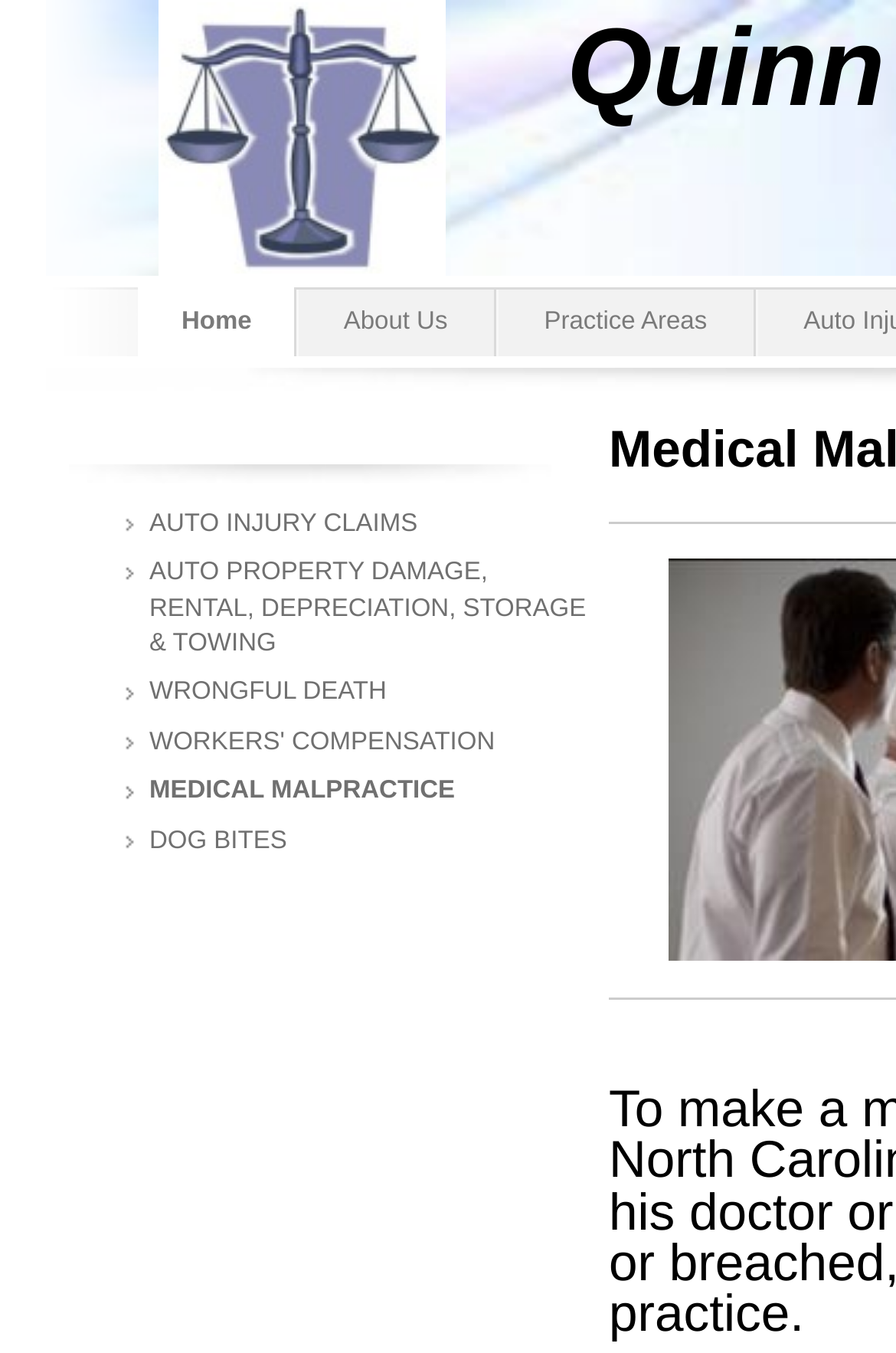Identify the bounding box coordinates for the UI element described as follows: WORKERS' COMPENSATION. Use the format (top-left x, top-left y, bottom-right x, bottom-right y) and ensure all values are floating point numbers between 0 and 1.

[0.128, 0.531, 0.667, 0.568]